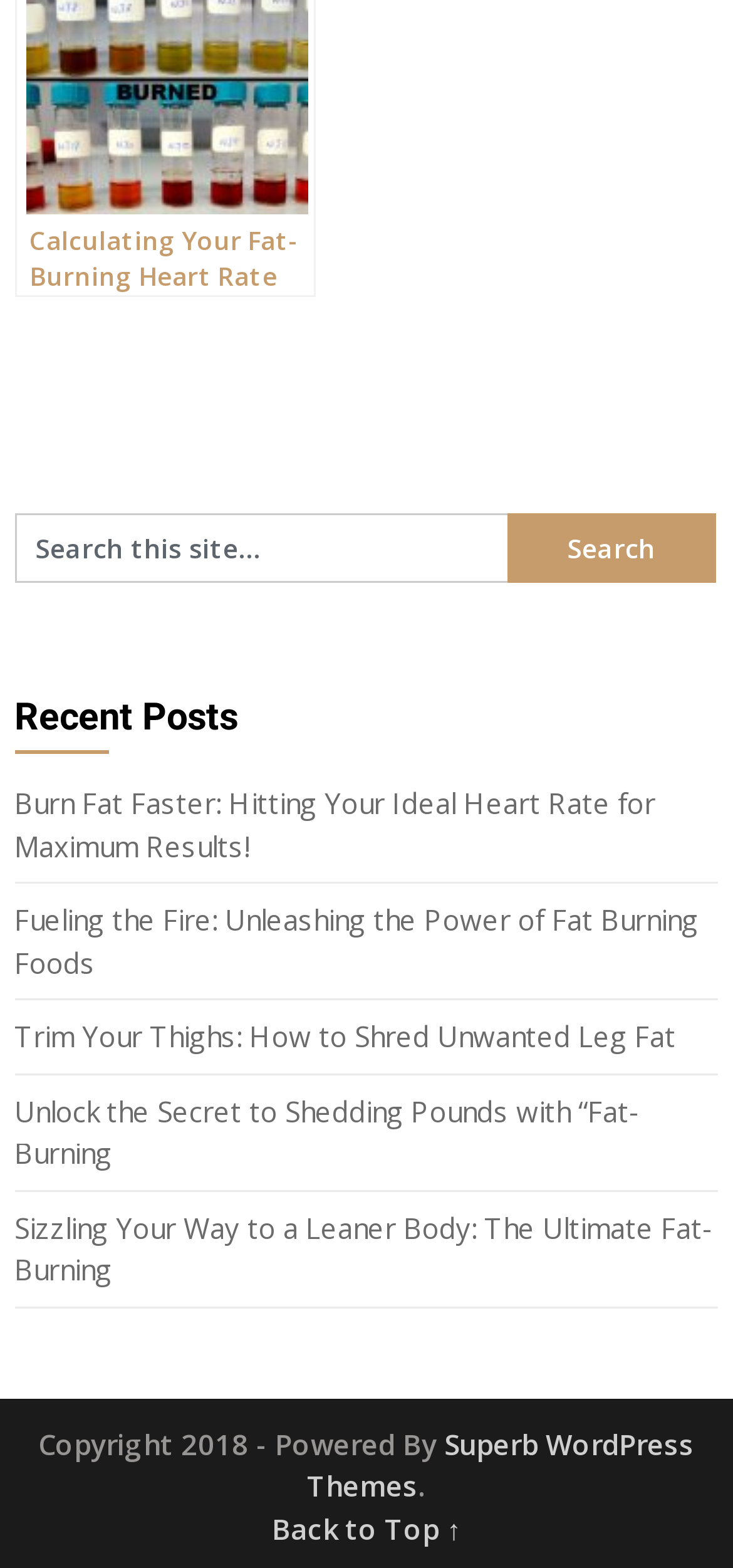Give a succinct answer to this question in a single word or phrase: 
What is the copyright year?

2018